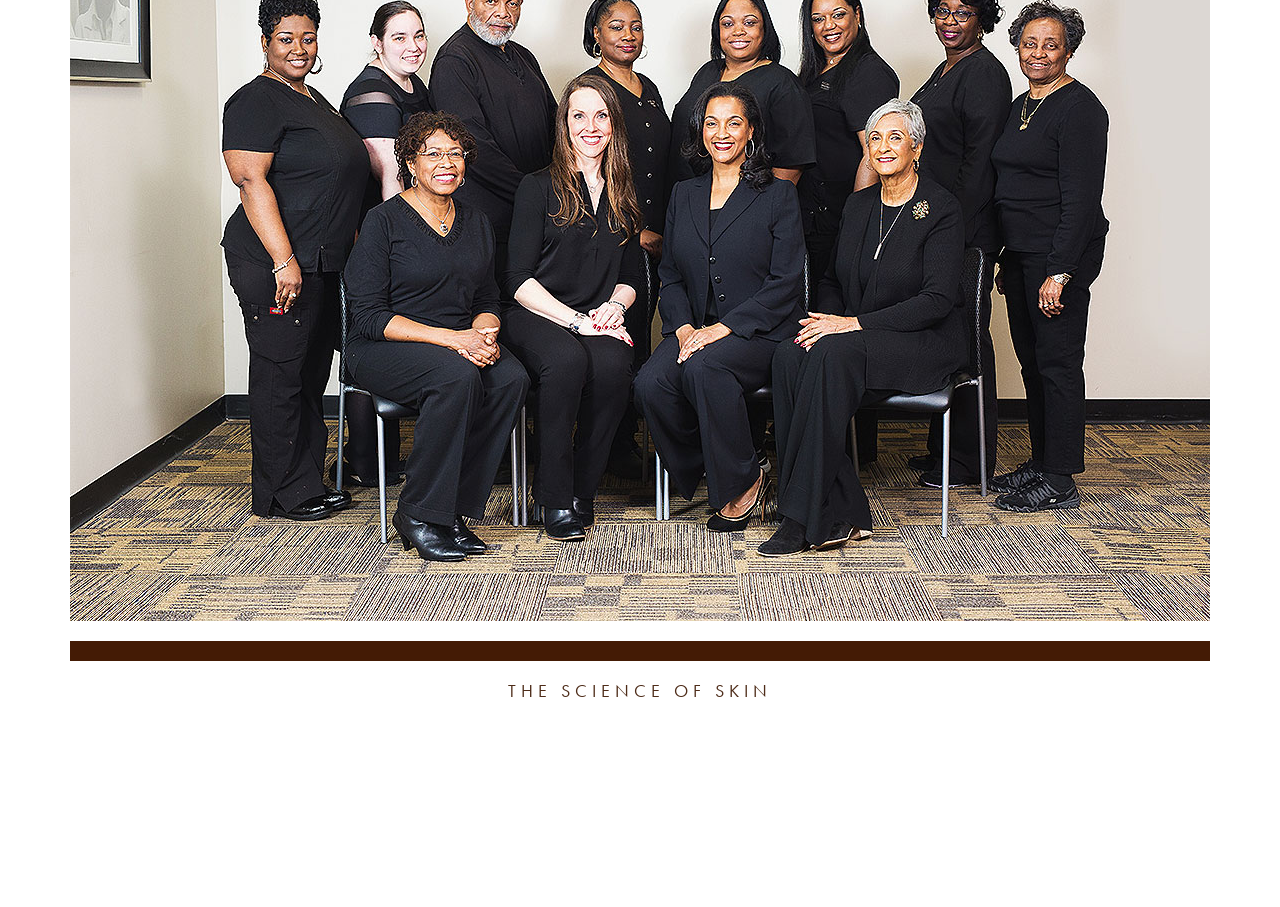What is the phone number of the main office?
Can you provide an in-depth and detailed response to the question?

I found the phone number of the main office by looking at the static text element at the bottom of the page, which mentions 'Main Office: 20400 Livernois, Detroit, MI 48221 ph: 313.864.3766 fax: 313.341.2152'.